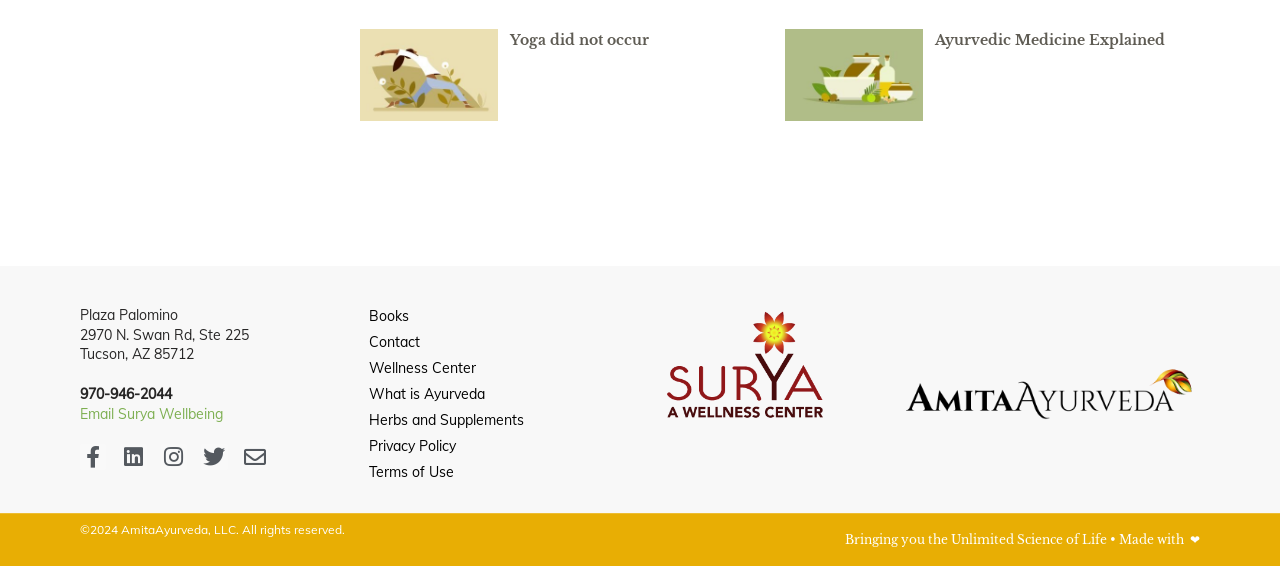What is the address of Surya Wellbeing?
Please use the image to provide a one-word or short phrase answer.

2970 N. Swan Rd, Ste 225